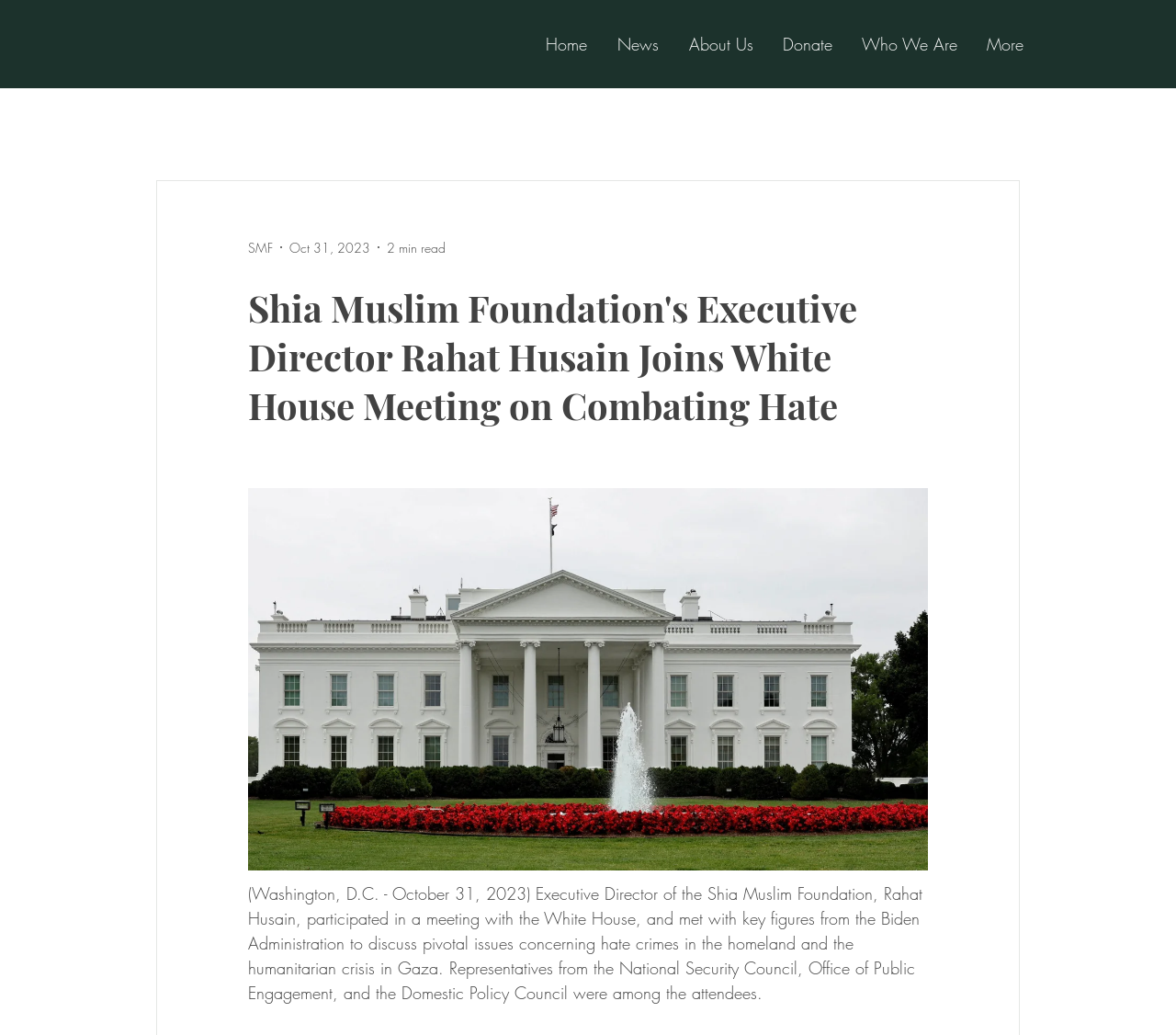Create a detailed description of the webpage's content and layout.

The webpage is about the Shia Muslim Foundation's Executive Director Rahat Husain's meeting with the White House to discuss combating hate crimes and the humanitarian crisis in Gaza. 

At the top of the page, there is a navigation bar with six links: "Home", "News", "About Us", "Donate", "Who We Are", and "More". The "More" link has a dropdown menu with two options: "SMF" and the date "Oct 31, 2023". 

Below the navigation bar, there is a heading that repeats the title of the webpage. To the right of the heading, there is a button. 

The main content of the webpage is a paragraph of text that summarizes the meeting between Rahat Husain and the White House representatives. The text is positioned below the heading and button.